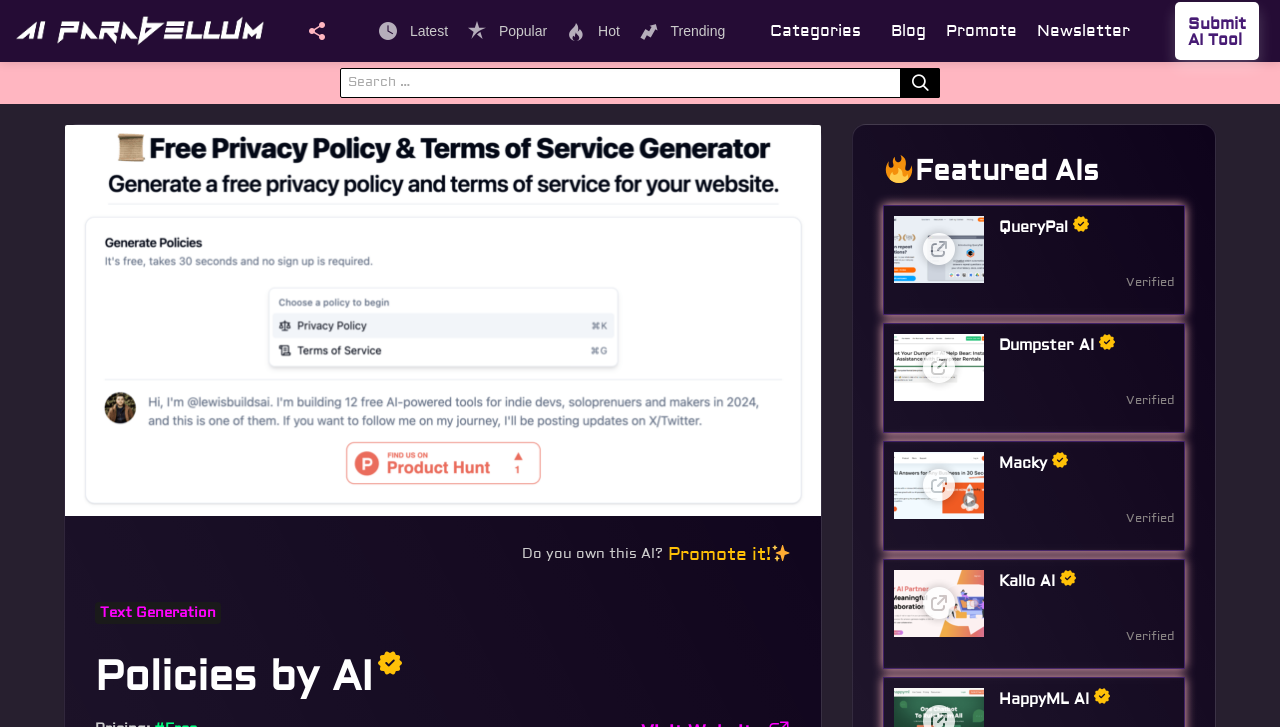Locate the bounding box coordinates of the element that needs to be clicked to carry out the instruction: "Submit an AI tool". The coordinates should be given as four float numbers ranging from 0 to 1, i.e., [left, top, right, bottom].

[0.918, 0.003, 0.984, 0.082]